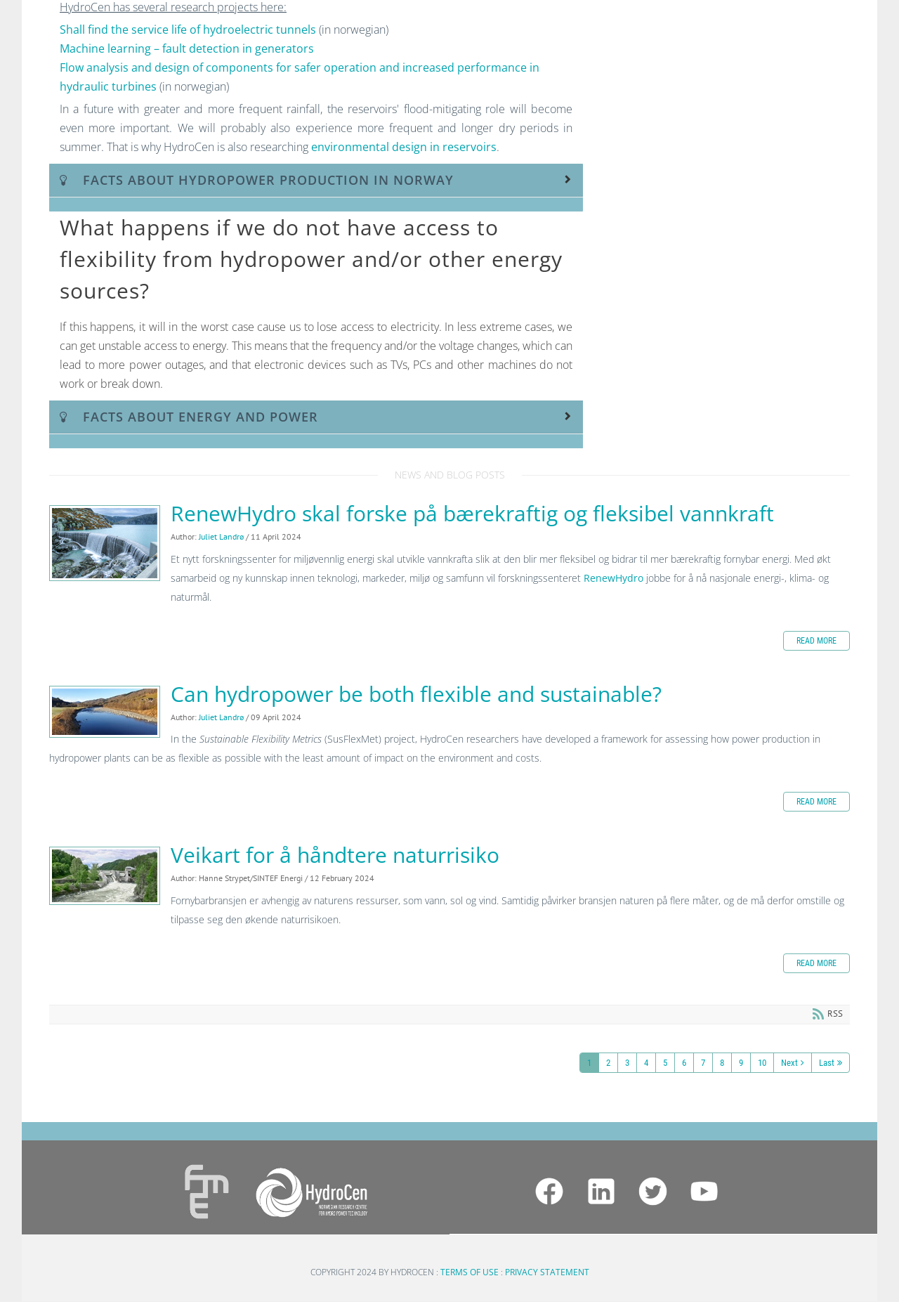How many articles are on this page?
Using the image, give a concise answer in the form of a single word or short phrase.

3